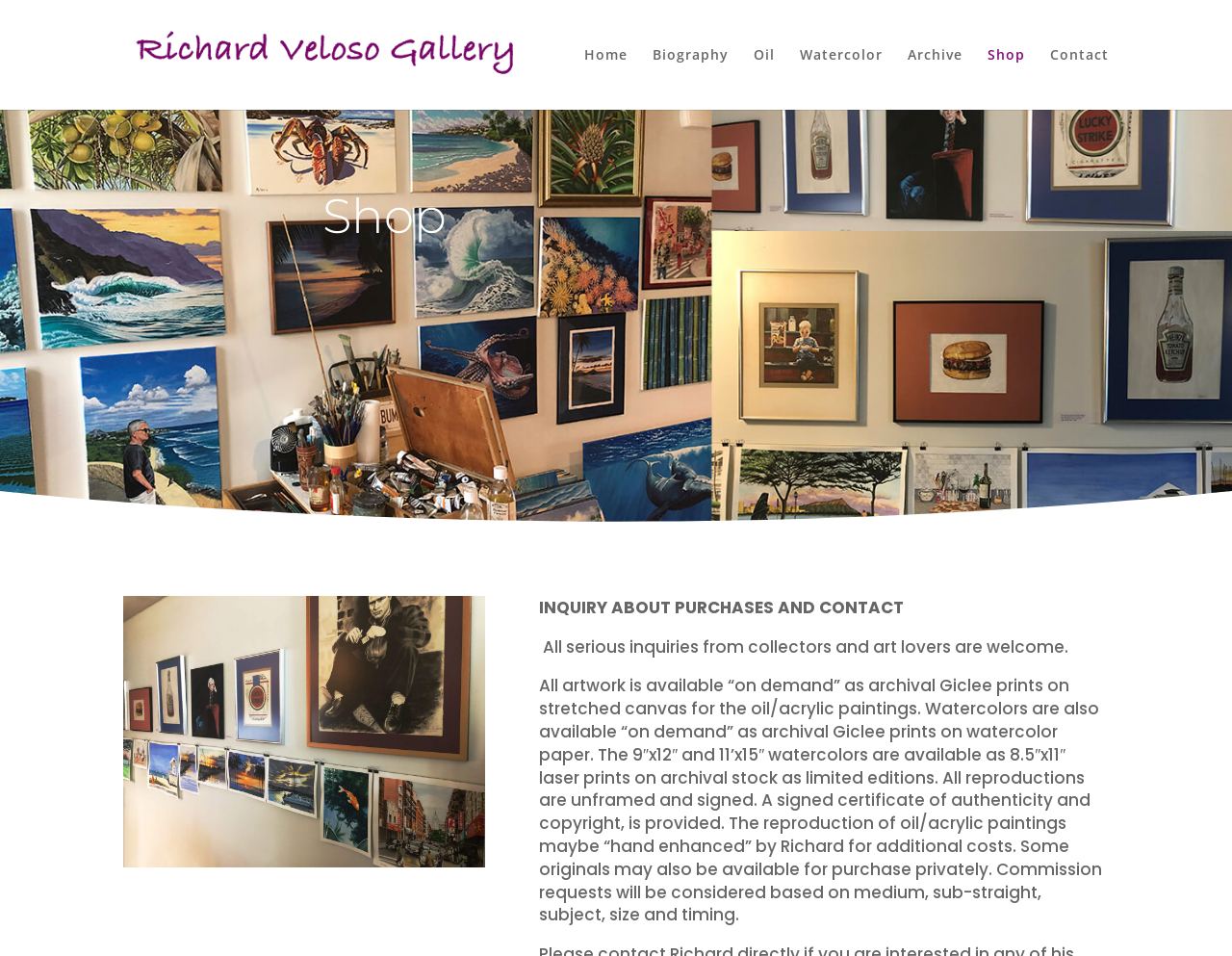Use a single word or phrase to answer this question: 
What is provided with art reproductions?

Signed certificate